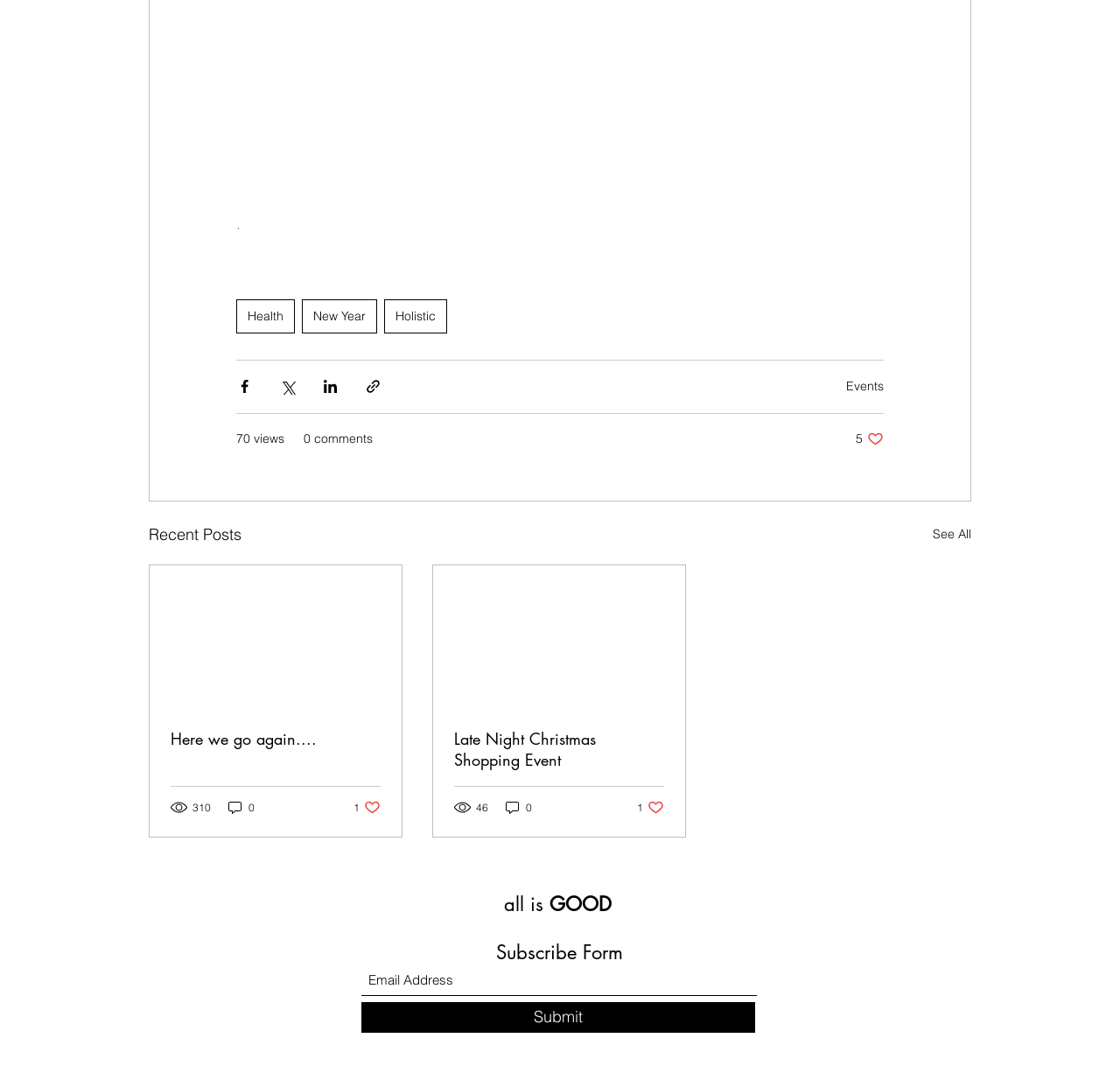How many views does the second post have? Based on the image, give a response in one word or a short phrase.

46 views